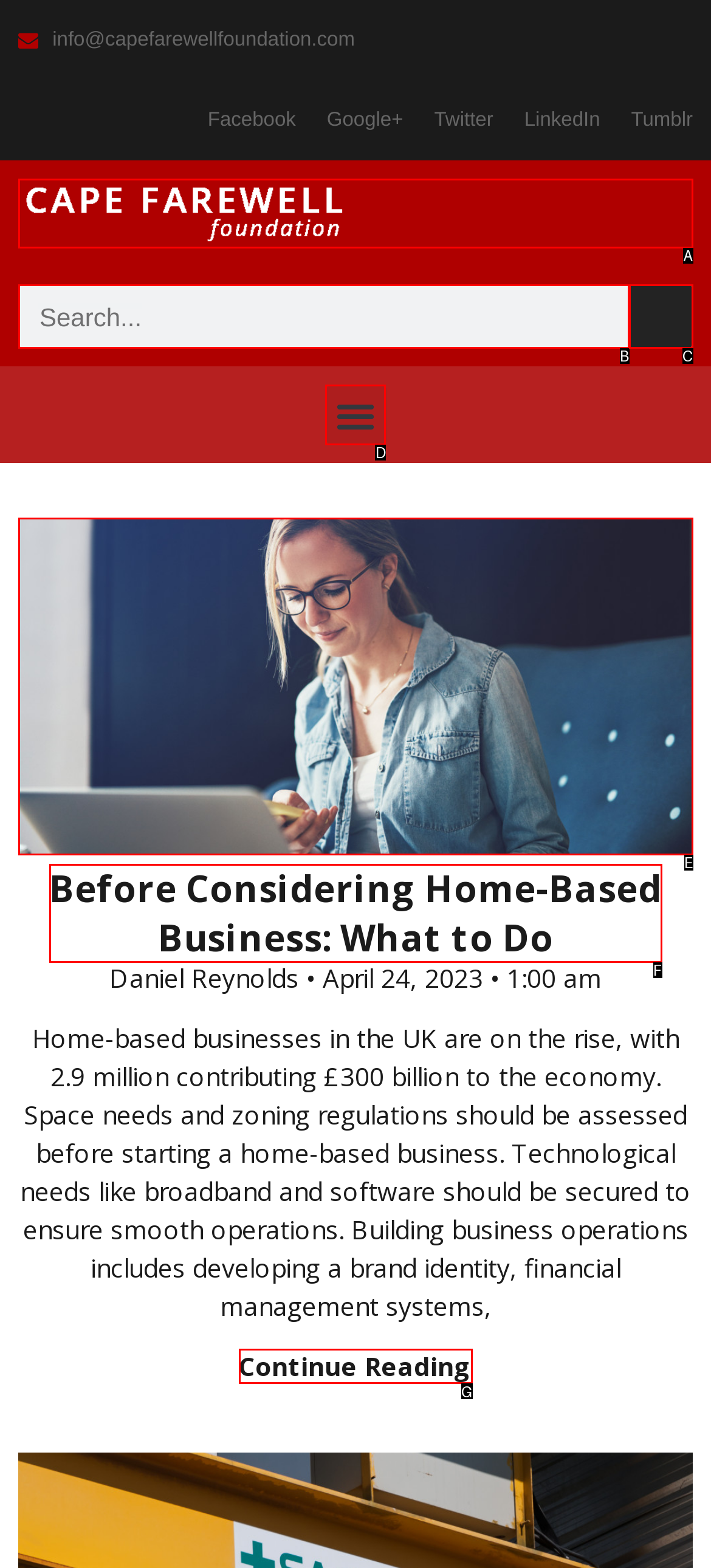Determine which UI element matches this description: parent_node: Search name="s" placeholder="Search..."
Reply with the appropriate option's letter.

B